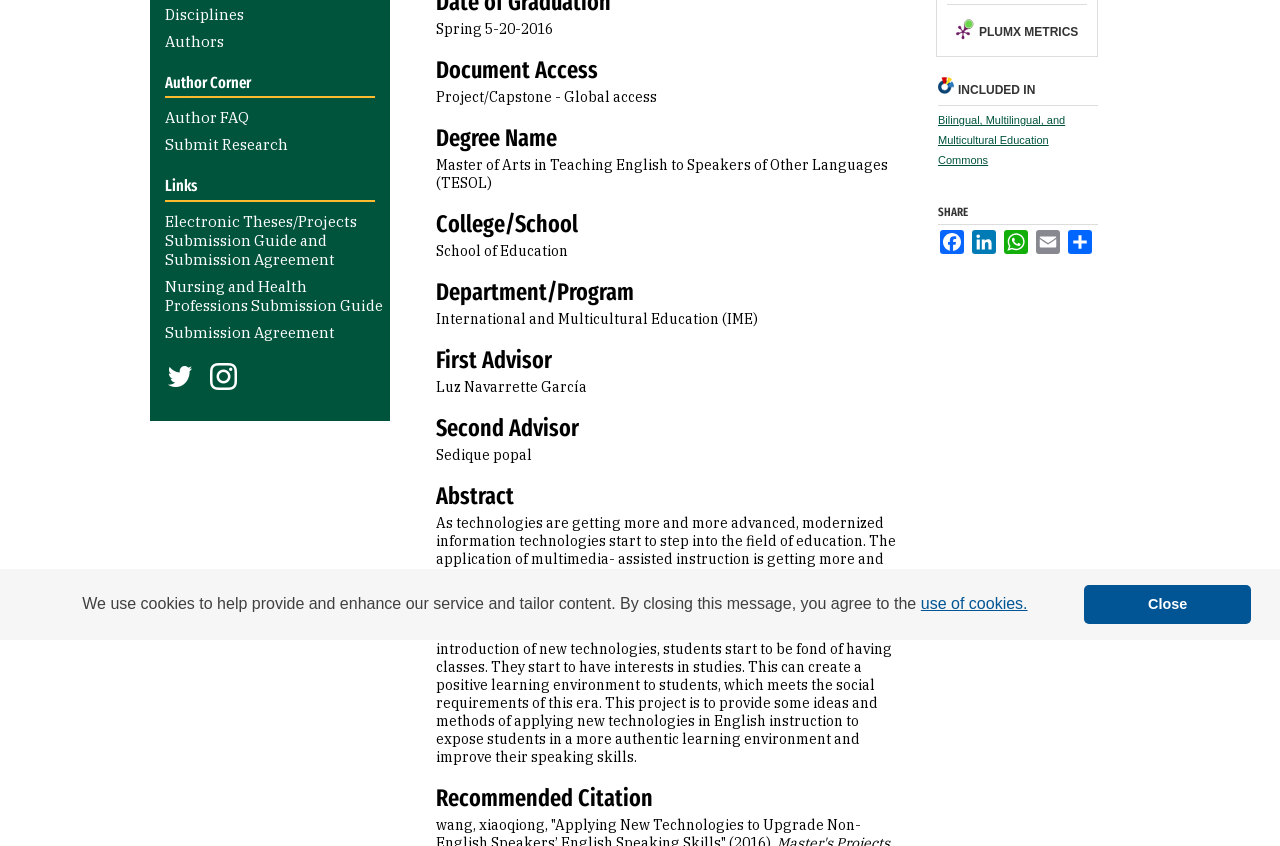Identify the bounding box coordinates of the HTML element based on this description: "must have a wholesale vendor".

None